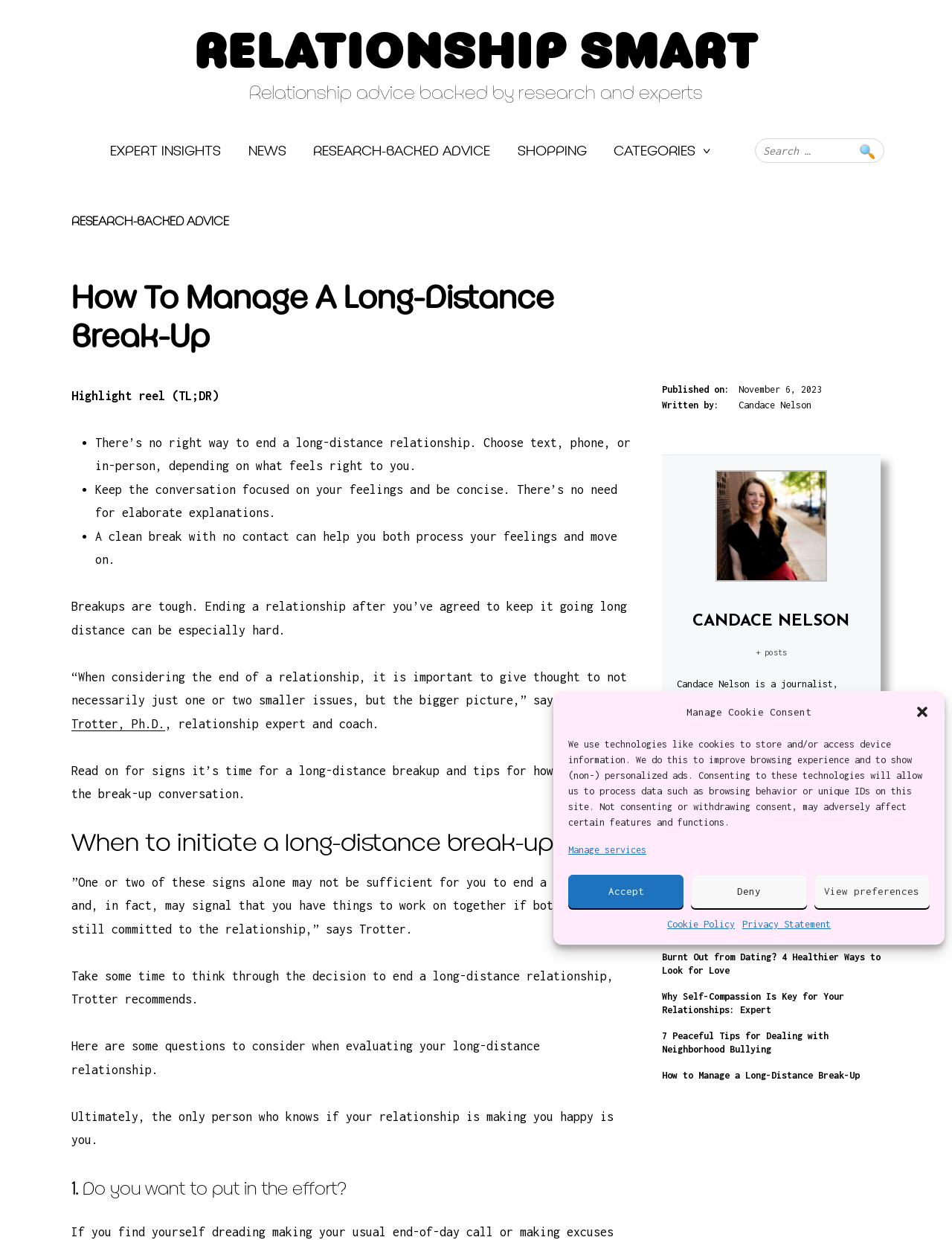Who is the author of the article?
Please give a detailed and thorough answer to the question, covering all relevant points.

The author of the article can be found by looking at the section 'Written by:' which is located at the bottom of the webpage, and it says 'Candace Nelson'.